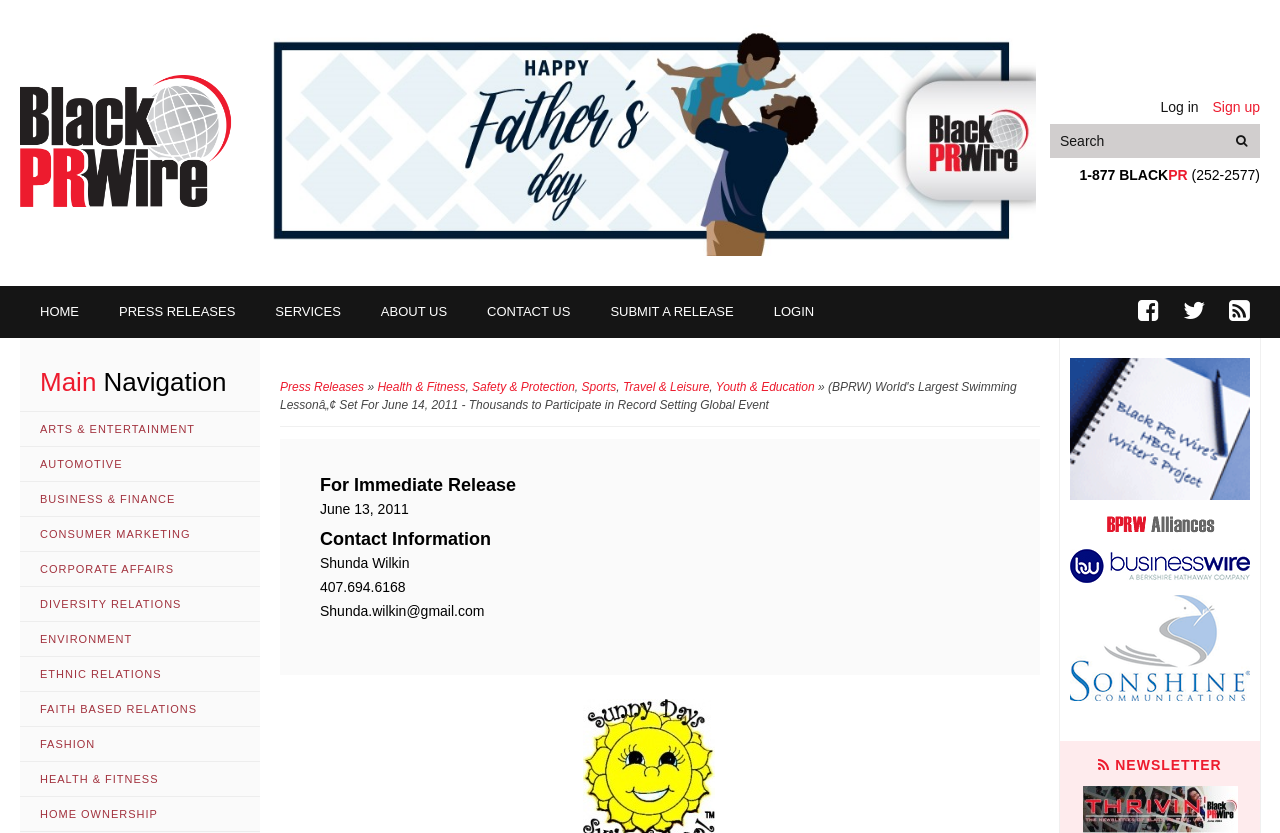What are the categories of news available on this website?
Respond to the question with a single word or phrase according to the image.

ARTS & ENTERTAINMENT, AUTOMOTIVE, BUSINESS & FINANCE, etc.